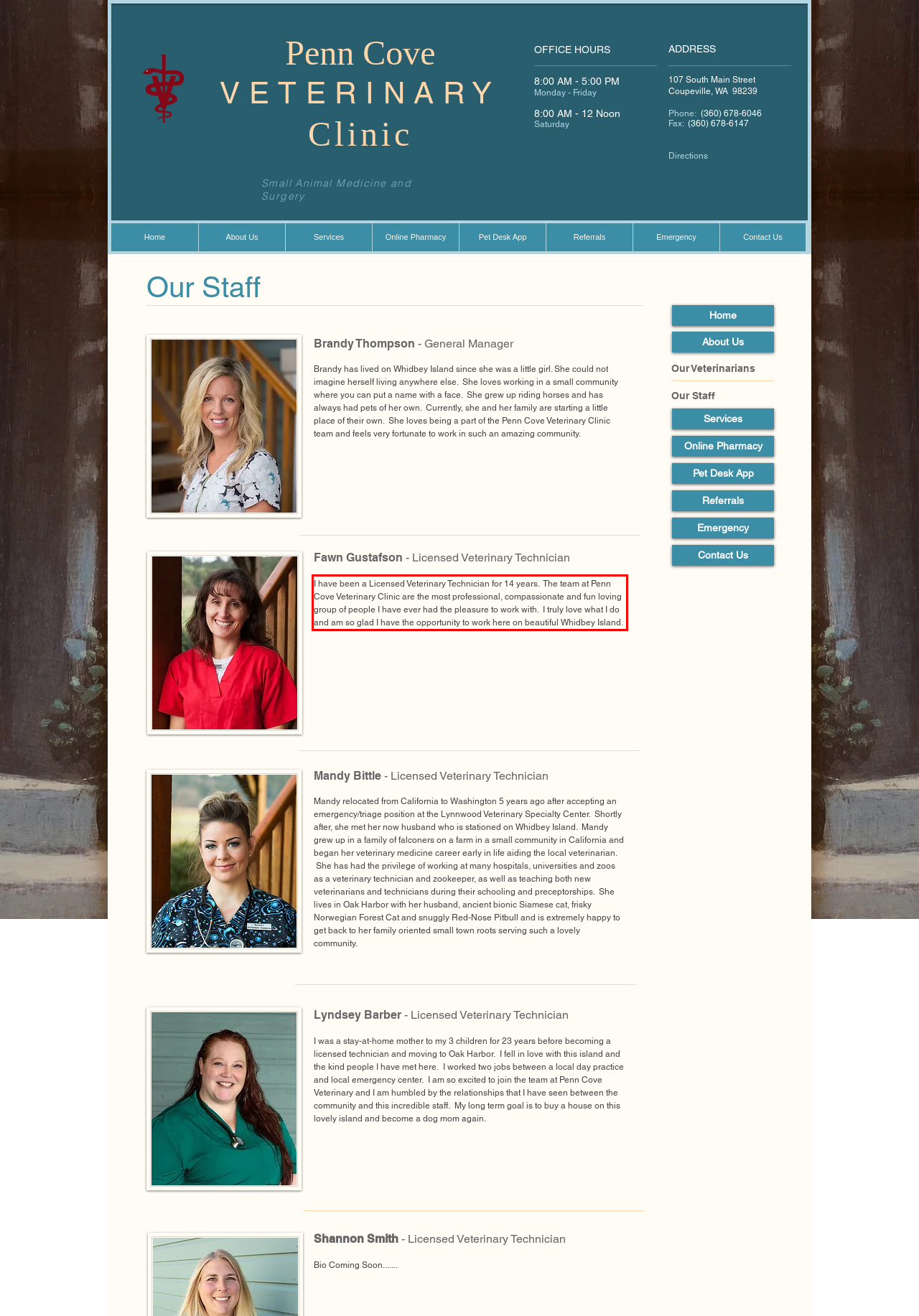Review the screenshot of the webpage and recognize the text inside the red rectangle bounding box. Provide the extracted text content.

I have been a Licensed Veterinary Technician for 14 years. The team at Penn Cove Veterinary Clinic are the most professional, compassionate and fun loving group of people I have ever had the pleasure to work with. I truly love what I do and am so glad I have the opportunity to work here on beautiful Whidbey Island.